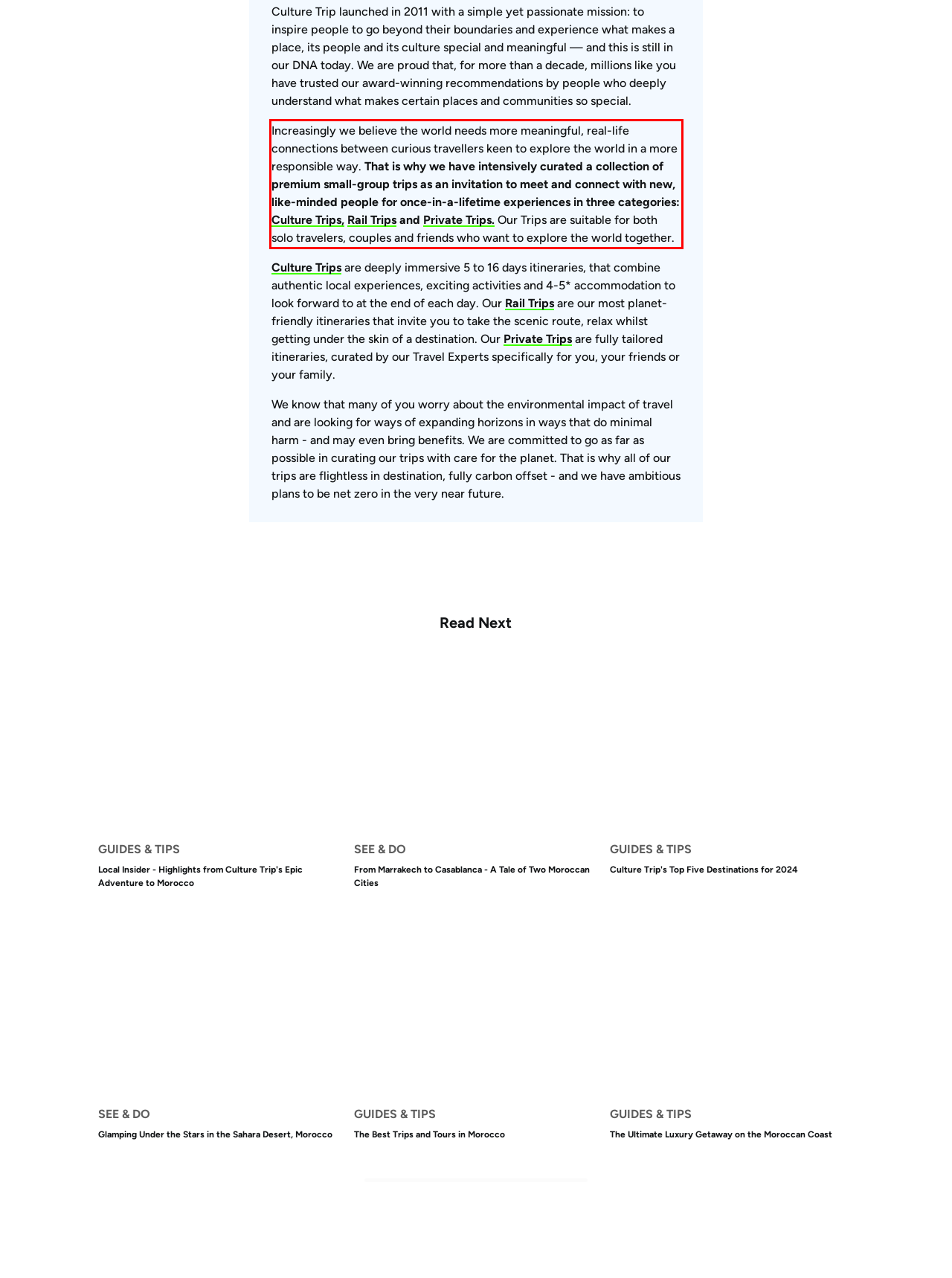Analyze the webpage screenshot and use OCR to recognize the text content in the red bounding box.

Increasingly we believe the world needs more meaningful, real-life connections between curious travellers keen to explore the world in a more responsible way. That is why we have intensively curated a collection of premium small-group trips as an invitation to meet and connect with new, like-minded people for once-in-a-lifetime experiences in three categories: Culture Trips, Rail Trips and Private Trips. Our Trips are suitable for both solo travelers, couples and friends who want to explore the world together.